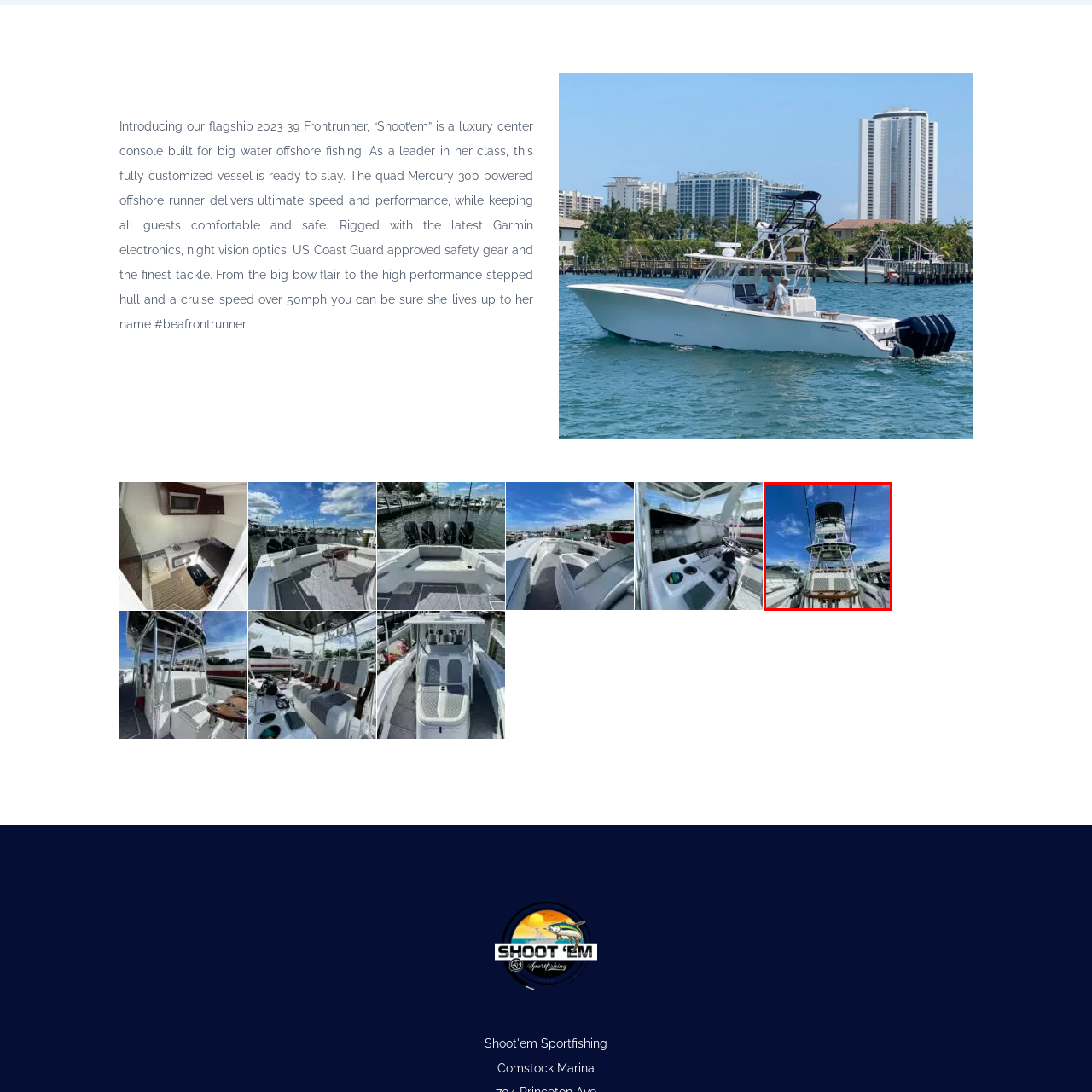Describe extensively the image that is contained within the red box.

The image showcases the luxurious center console yacht, "Shoot’em," a flagship model of 2023 designed for the ultimate offshore fishing experience. Captured from a unique angle, the photo emphasizes the boat's sleek profile, with its prominent tower standing tall against a vibrant blue sky. The sturdy construction and elegant lines exemplify the vessel's high-performance capabilities, ideal for tackling big waters. This sophisticated design includes spacious seating and advanced fishing gear, showcasing its commitment to comfort and safety while delivering impressive speed and performance. The background hints at a bustling marina setting, suggesting a readiness for adventure on the high seas.